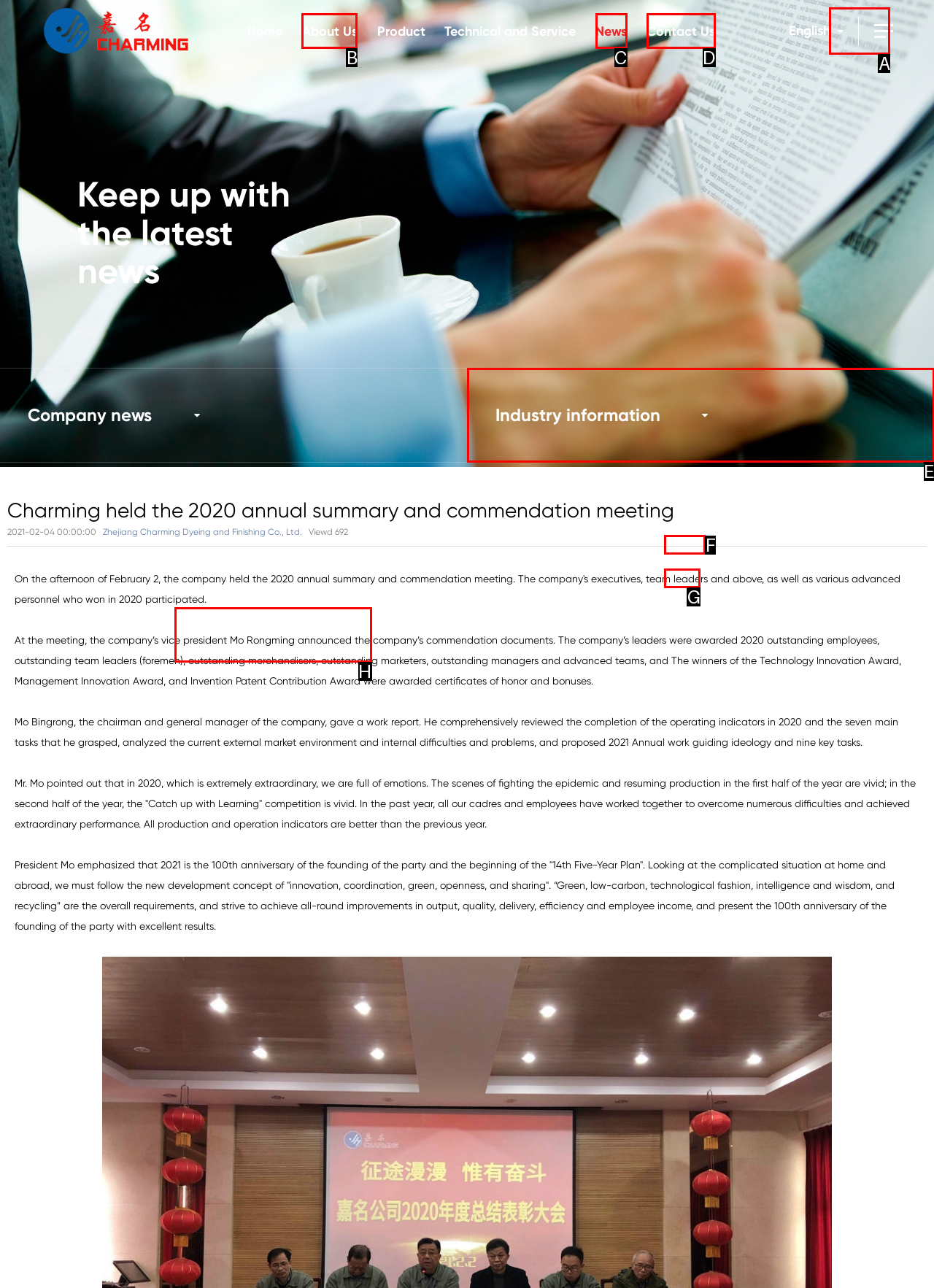Tell me which one HTML element I should click to complete the following task: Click the close button Answer with the option's letter from the given choices directly.

A